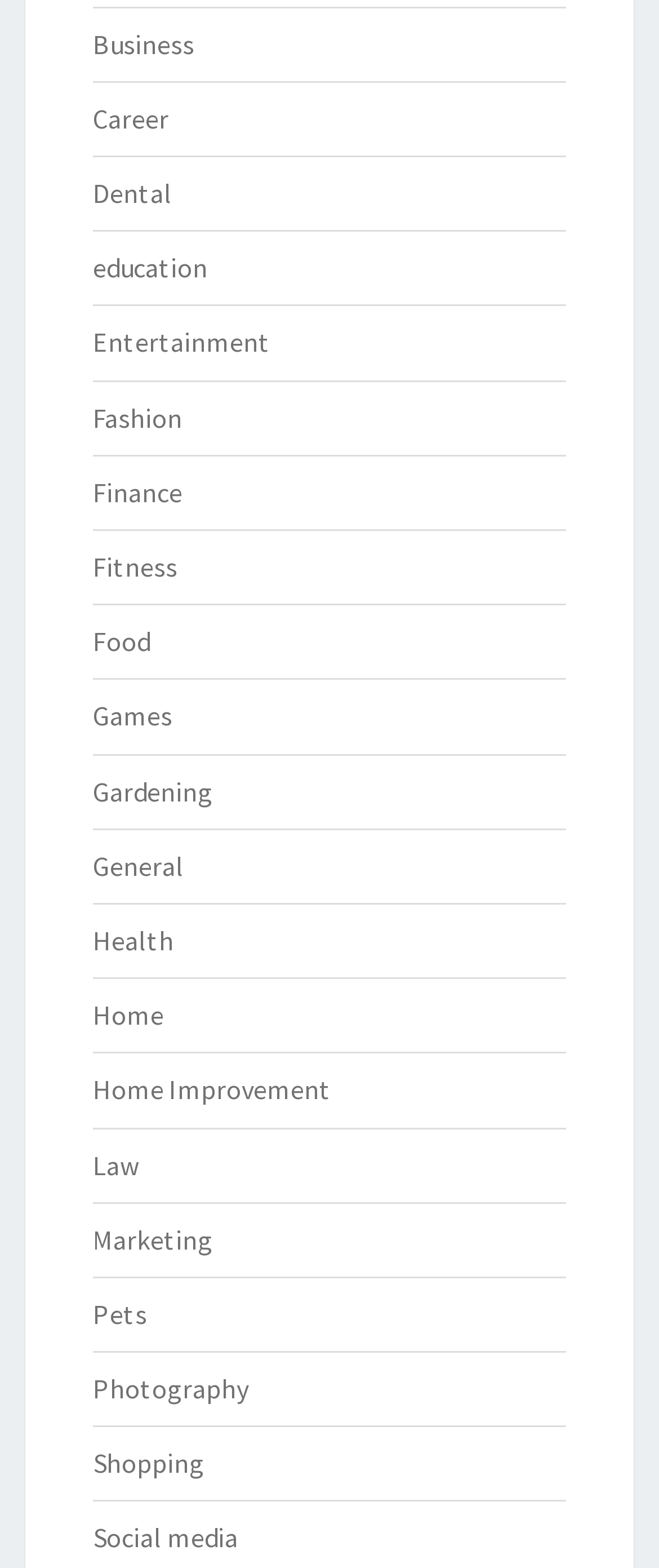Find the bounding box of the web element that fits this description: "Fitness".

[0.141, 0.351, 0.269, 0.372]